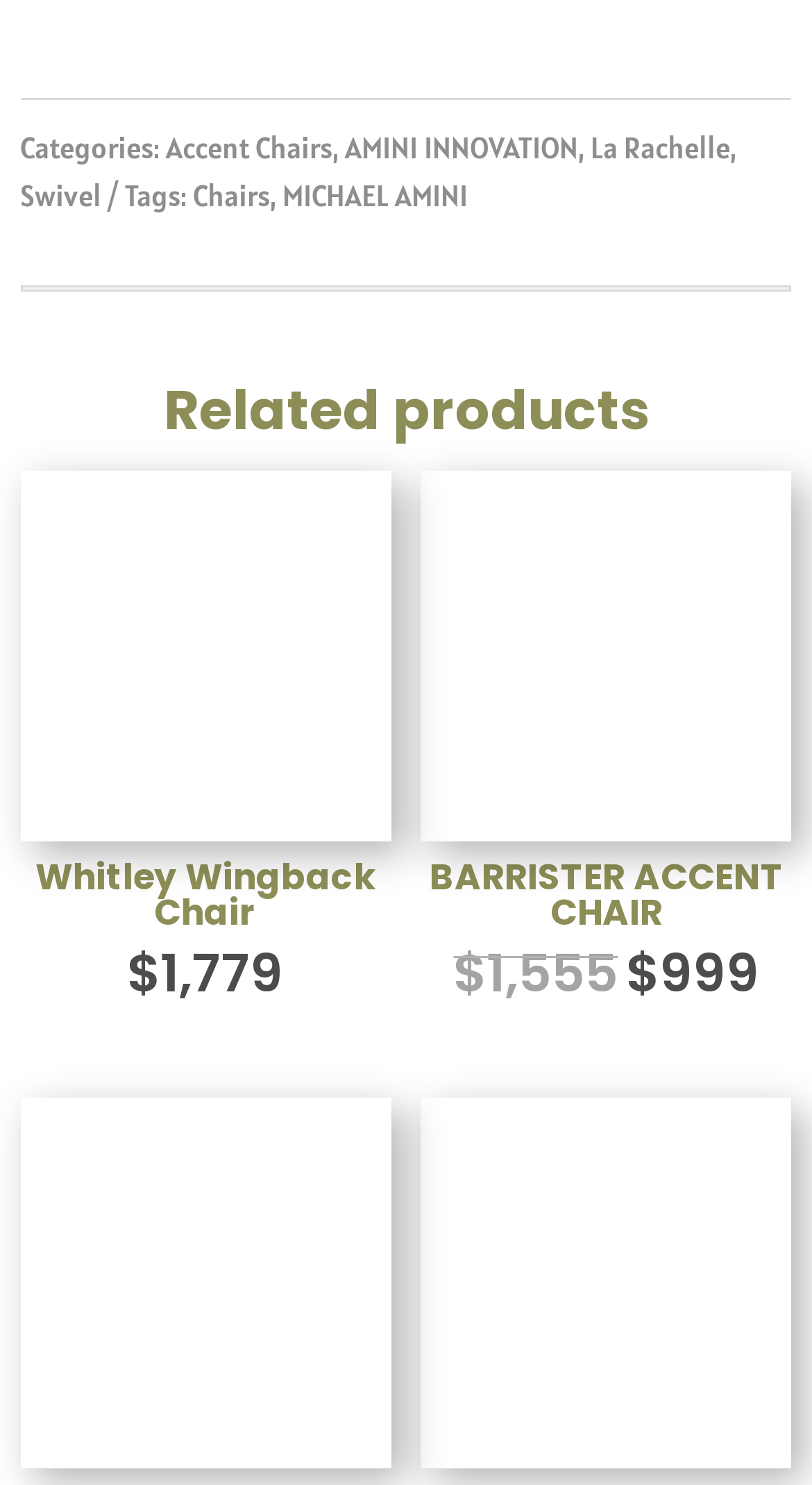What is the price of the Whitley Wingback Chair?
Using the details from the image, give an elaborate explanation to answer the question.

The price of the Whitley Wingback Chair is $1,779, which is indicated in the link element 'Whitley Wingback Chair $1,779' located at the bottom of the webpage, indicated by the bounding box coordinates [0.025, 0.317, 0.481, 0.679].